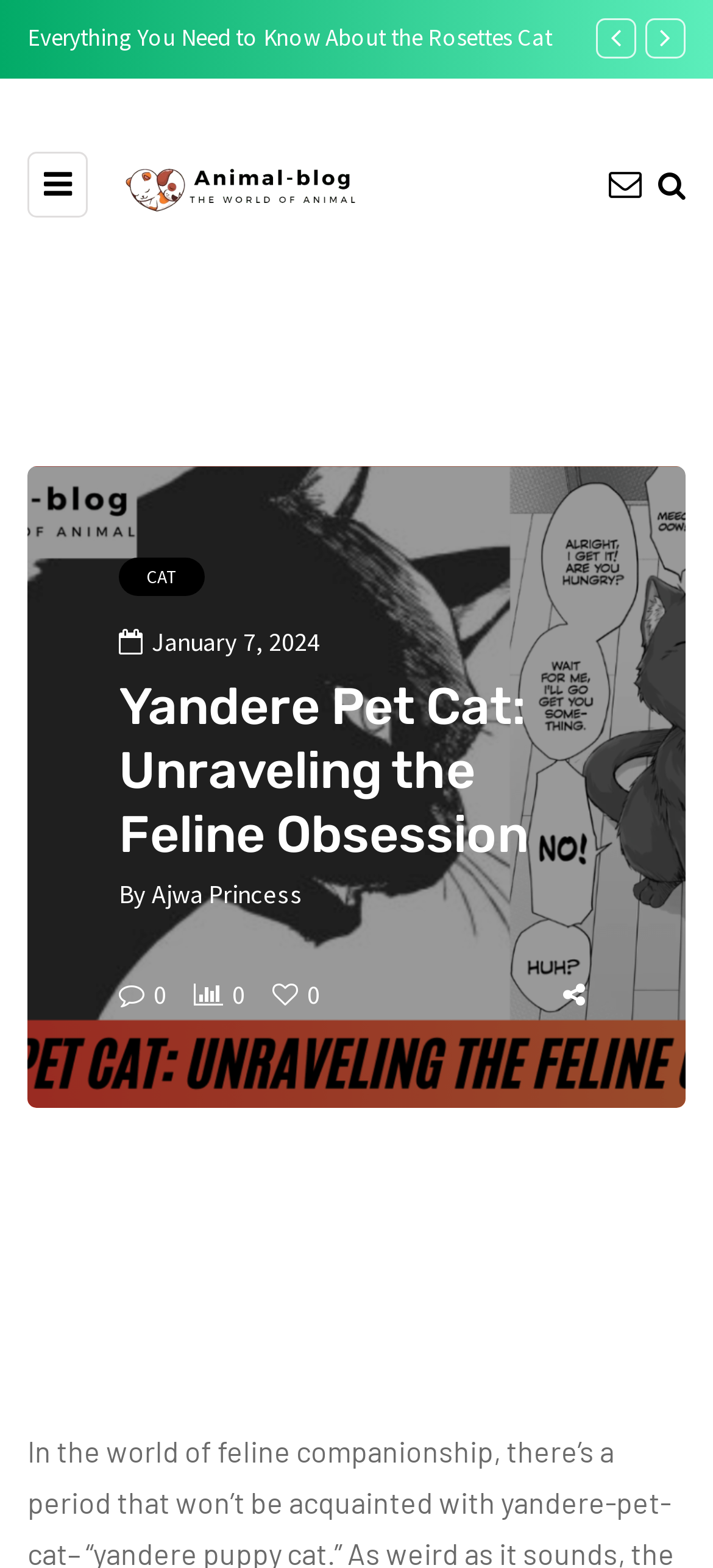Generate the text content of the main headline of the webpage.

Yandere Pet Cat: Unraveling the Feline Obsession